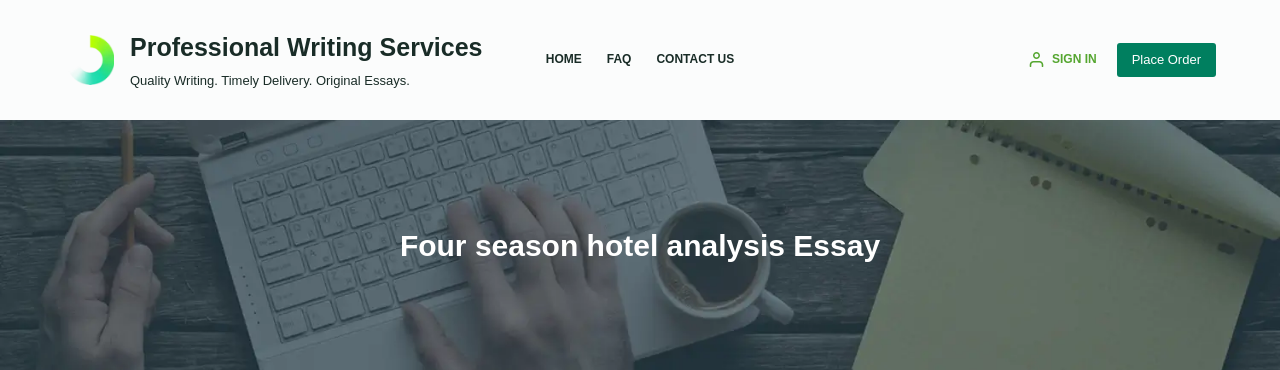Provide a thorough description of the contents of the image.

The image showcases a stylish, modern workspace, featuring a close-up view of a keyboard and the hands of an individual typing. The surrounding elements suggest a creative and productive environment, complete with a notepad and a cup of coffee, enhancing the feel of a scholarly, writing-focused setting. Above, the title "Four season hotel analysis Essay" prominently highlights the subject matter, reinforcing the theme of academic support and professional writing services. The overall aesthetic combines professionalism with a cozy ambience, making it ideal for anyone seeking writing assistance.